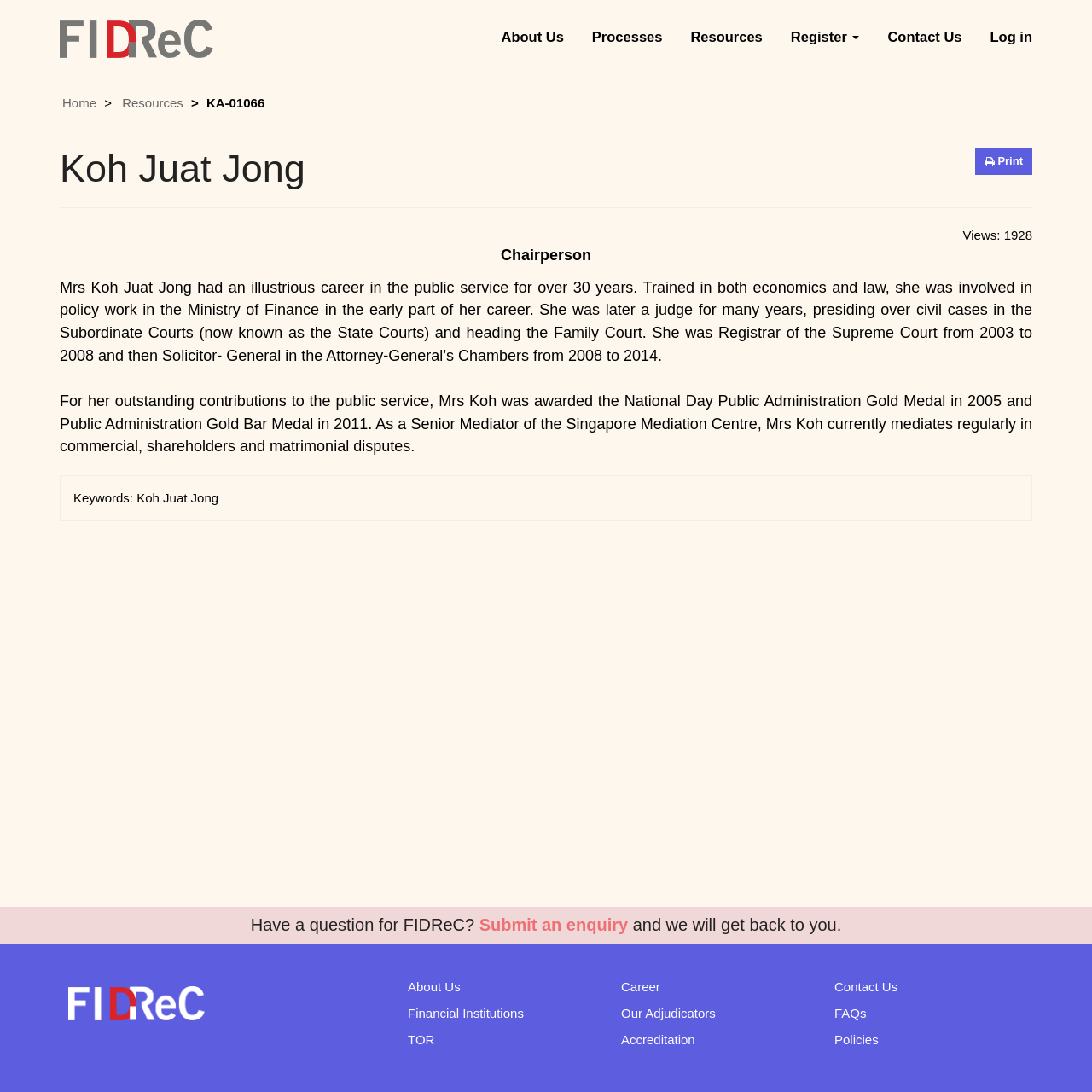Please use the details from the image to answer the following question comprehensively:
What is the name of the organization where Mrs Koh Juat Jong currently mediates?

The answer can be found in the StaticText element describing Mrs Koh Juat Jong's current activities, which mentions that she is 'a Senior Mediator of the Singapore Mediation Centre'.